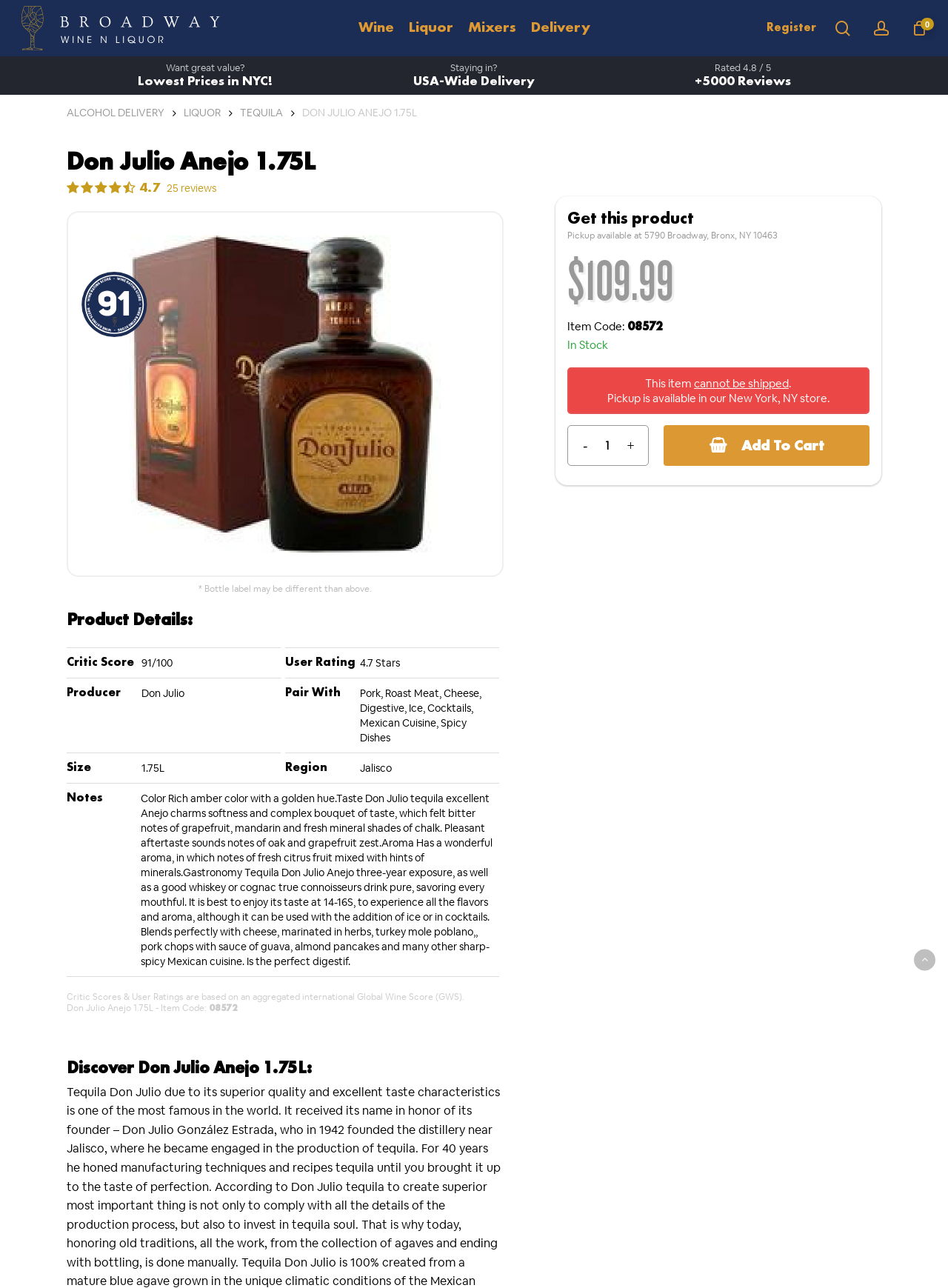Determine the bounding box coordinates of the region that needs to be clicked to achieve the task: "Search for a product".

[0.07, 0.107, 0.93, 0.149]